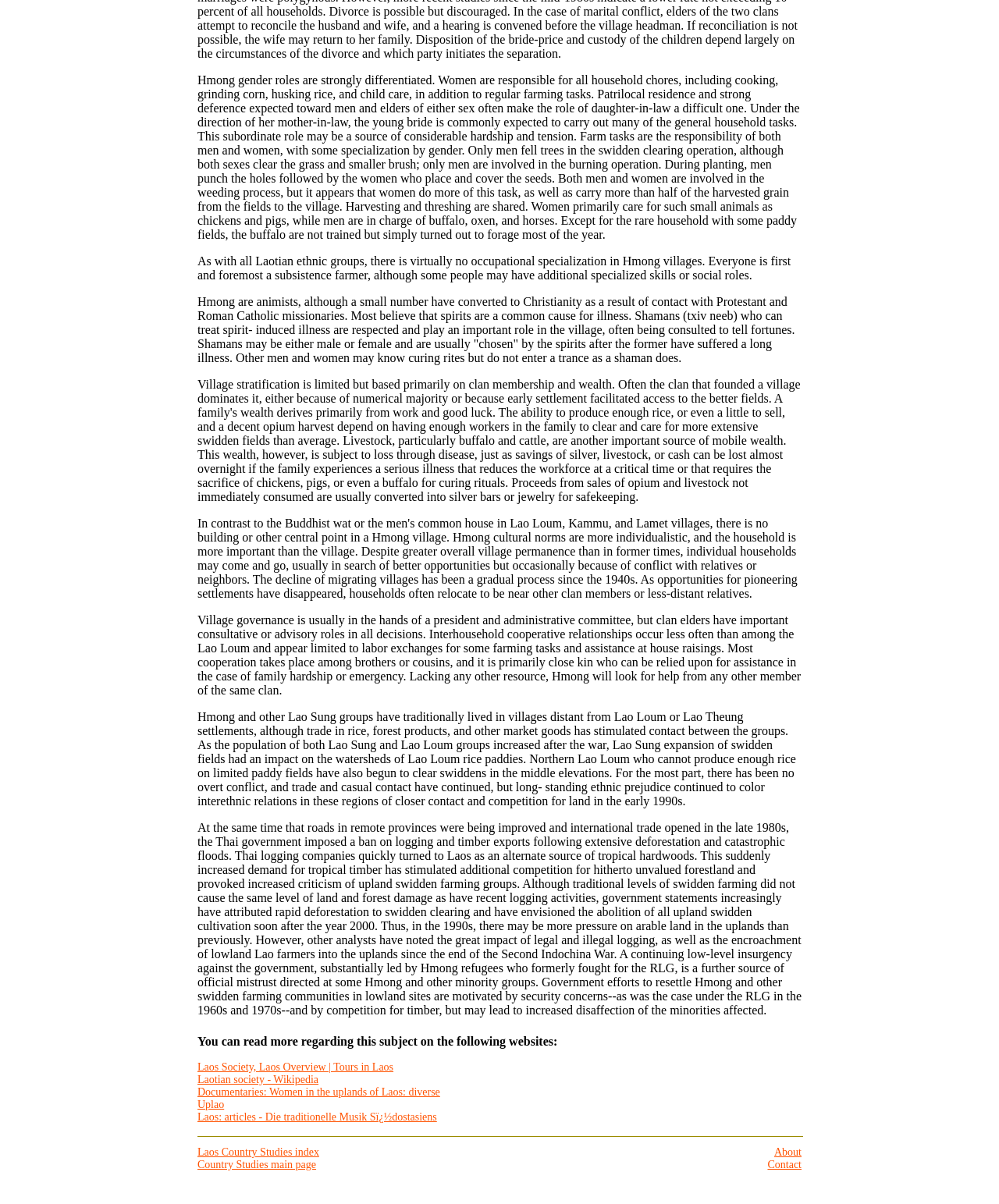Give a one-word or short-phrase answer to the following question: 
How many links are in the first table row?

5